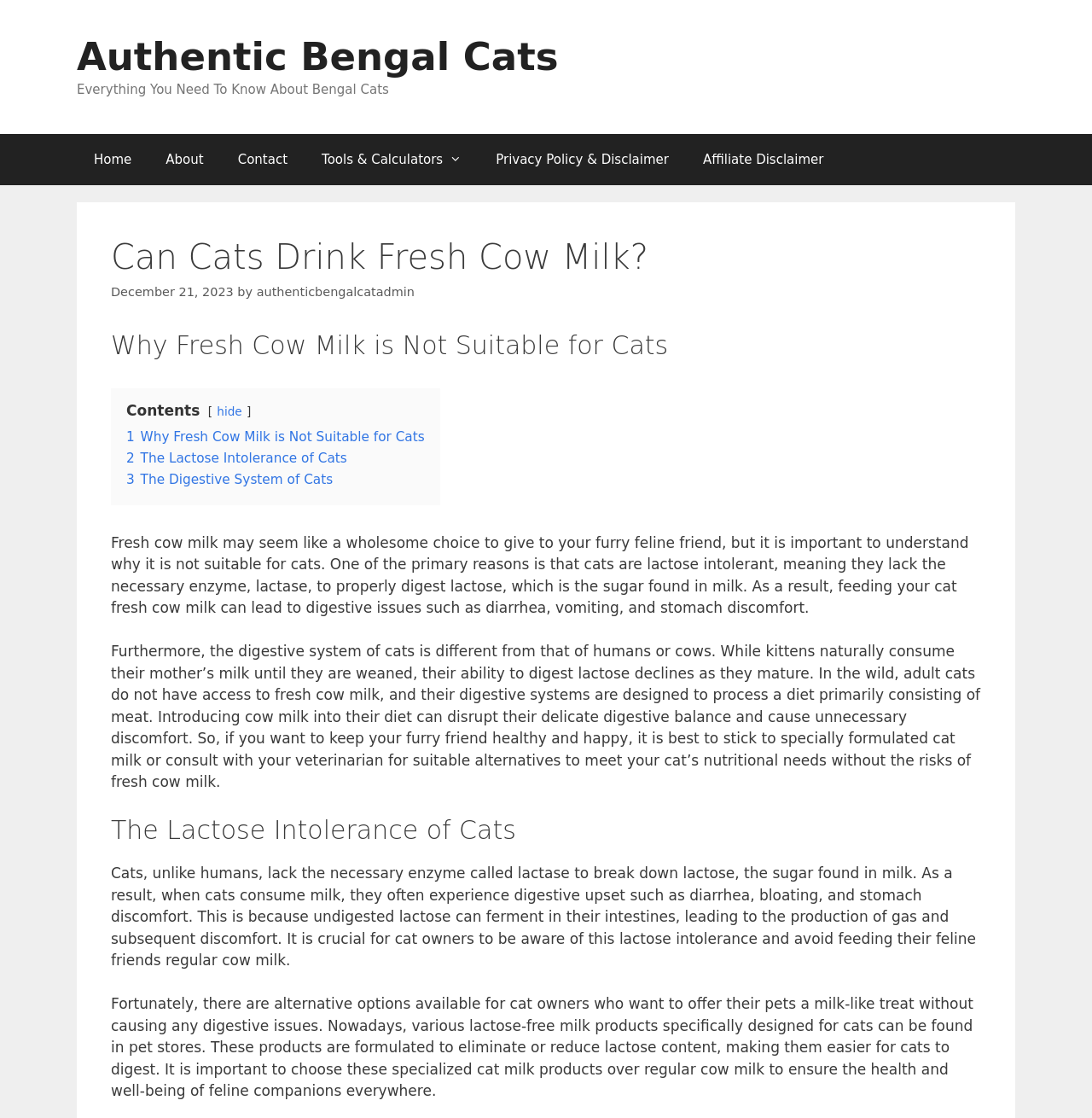What happens when cats consume milk?
Based on the image, provide a one-word or brief-phrase response.

Digestive upset